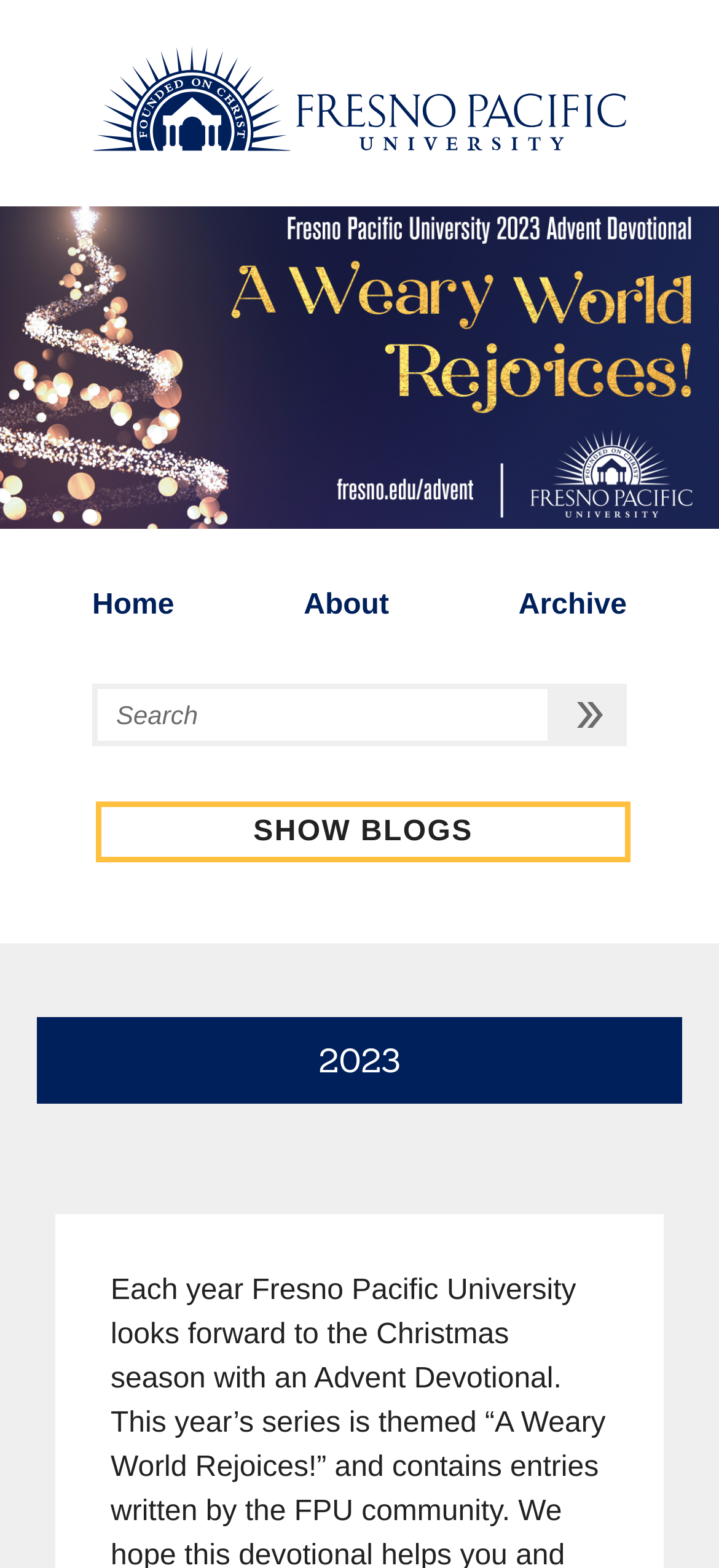Generate a thorough caption detailing the webpage content.

The webpage is titled "Advent Devotions - Readings to use this Christmas season". At the top of the page, there is a Fresno Pacific University logo, which is an image, situated on the left side. Below the logo, there are four links: "fresno.edu", "Home", "About", and "Archive", aligned horizontally across the top of the page. 

On the same horizontal level as the links, there is a search bar on the right side, consisting of a text label "Search for:", a search box, and a search button. 

Further down the page, there is a link "2023" situated near the bottom, spanning almost the entire width of the page.